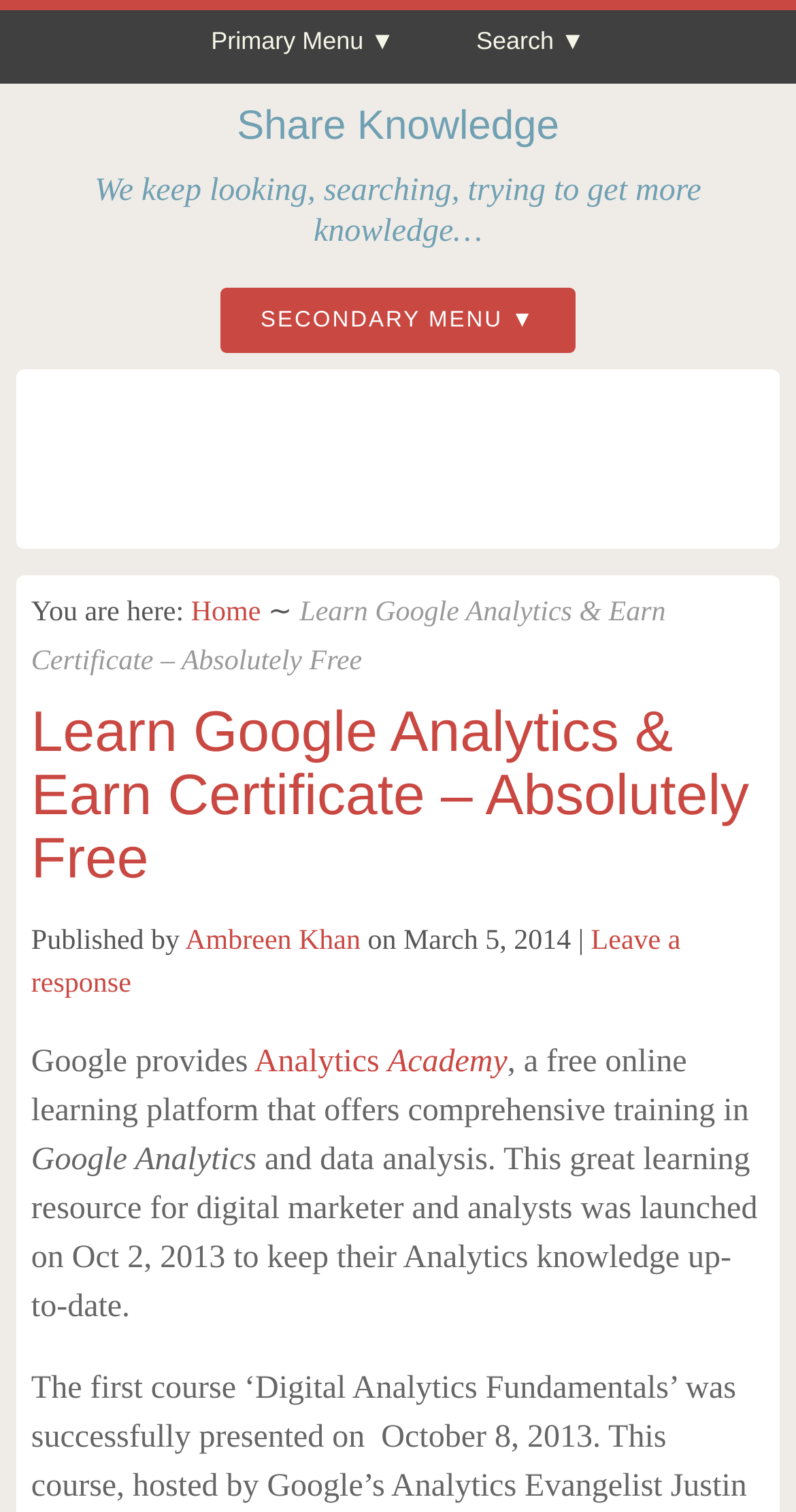Identify the bounding box for the UI element described as: "Home". The coordinates should be four float numbers between 0 and 1, i.e., [left, top, right, bottom].

[0.24, 0.396, 0.328, 0.416]